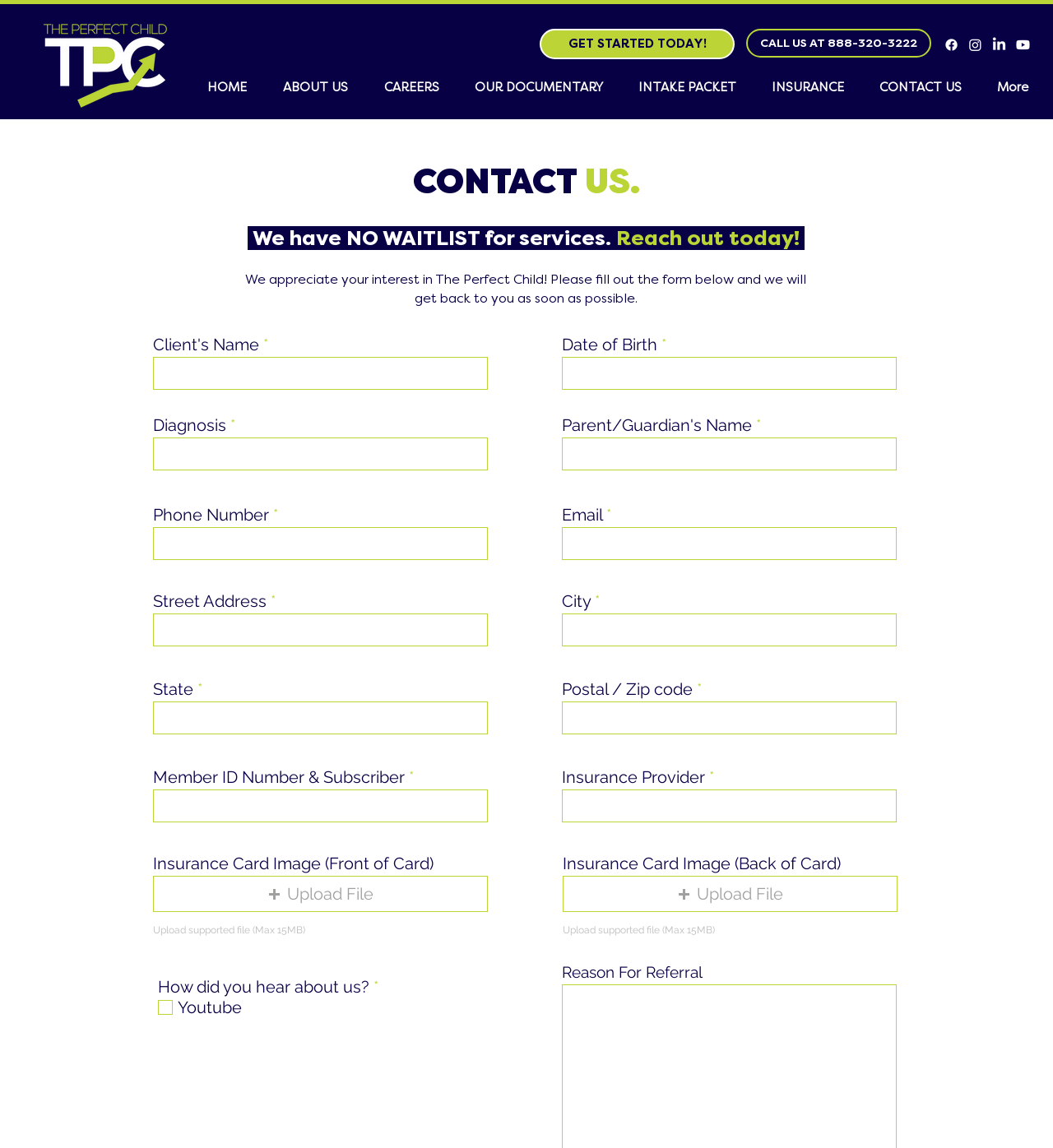How many social media platforms are linked on the webpage?
Using the image, give a concise answer in the form of a single word or short phrase.

4